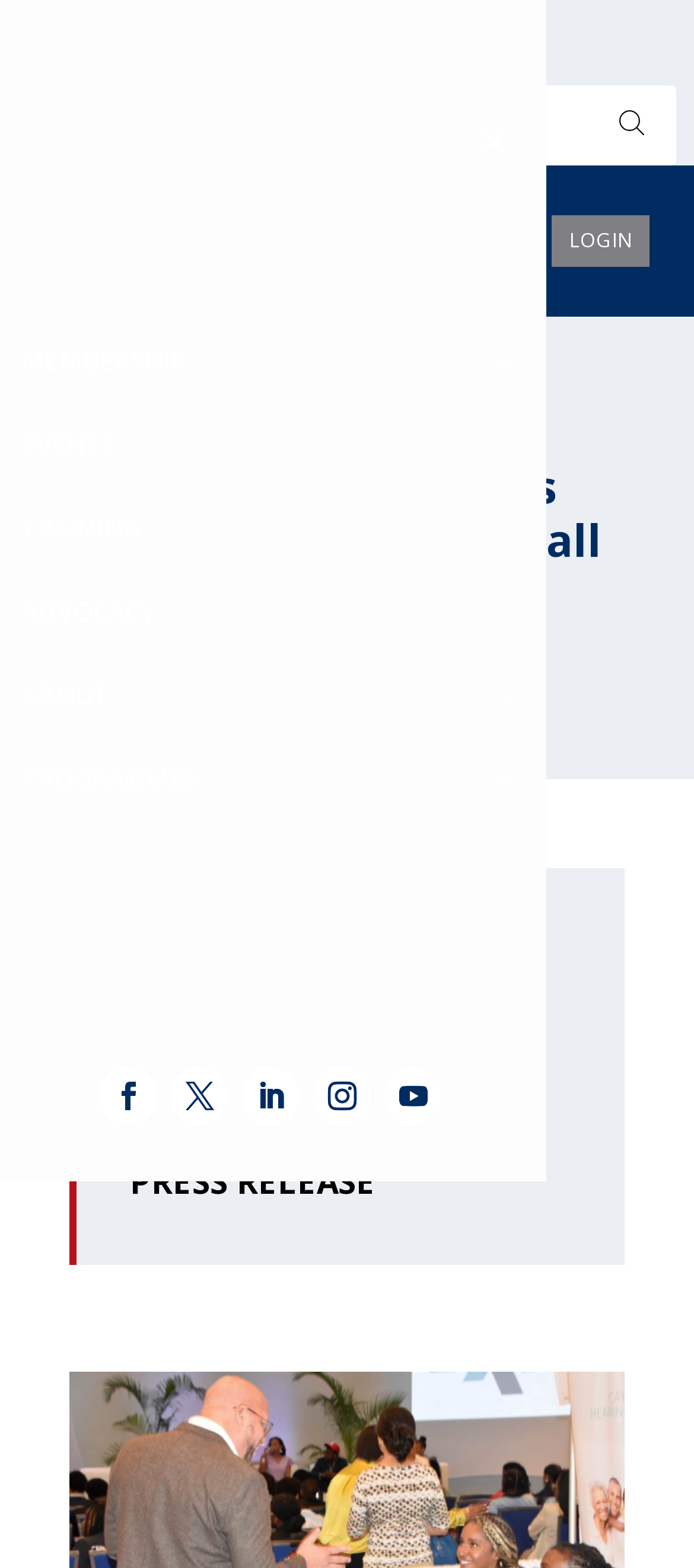Locate the bounding box coordinates of the area you need to click to fulfill this instruction: 'Go to FEATURED'. The coordinates must be in the form of four float numbers ranging from 0 to 1: [left, top, right, bottom].

[0.187, 0.63, 0.433, 0.657]